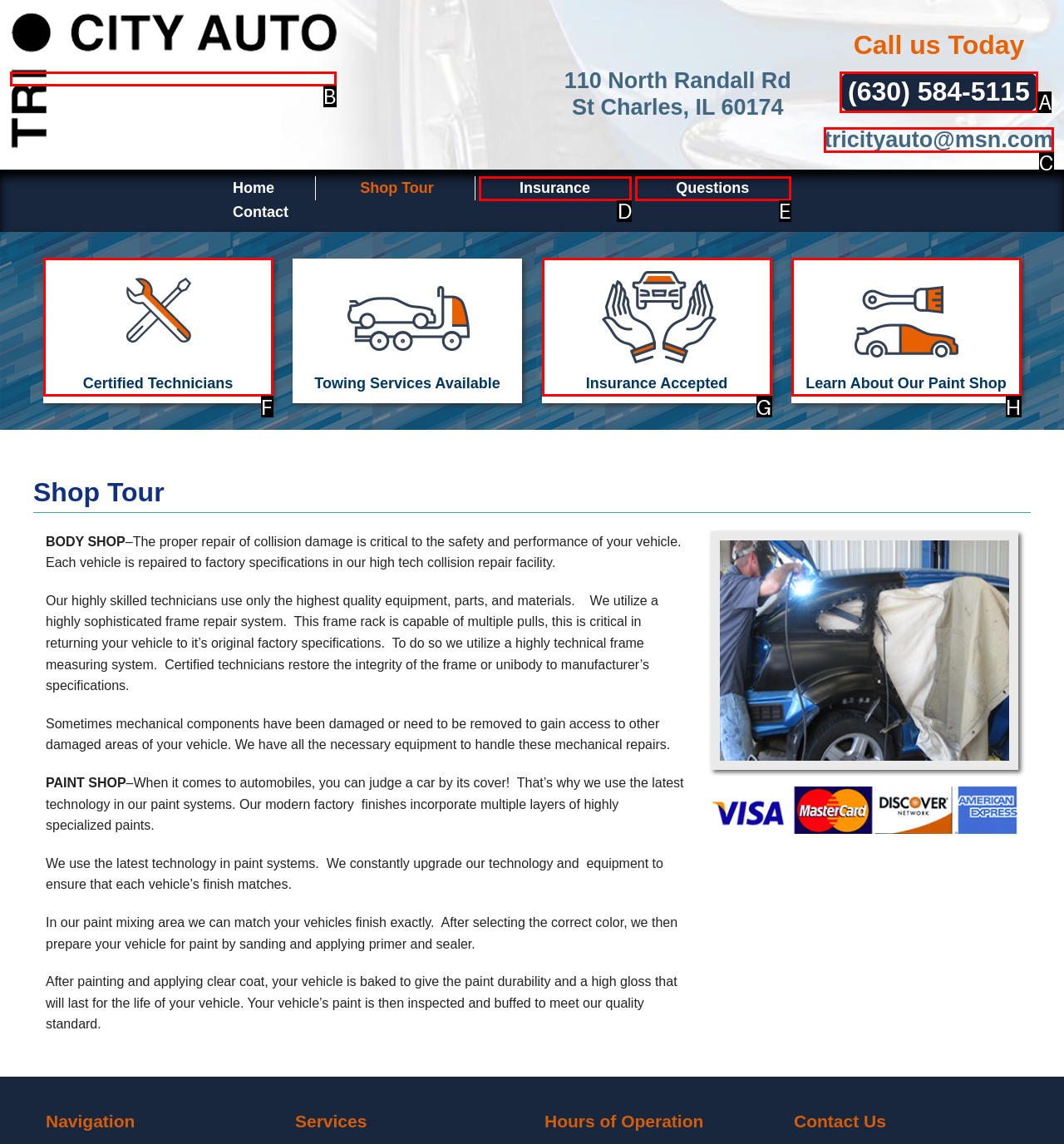Which UI element's letter should be clicked to achieve the task: Contact Tri-City Auto INC
Provide the letter of the correct choice directly.

B